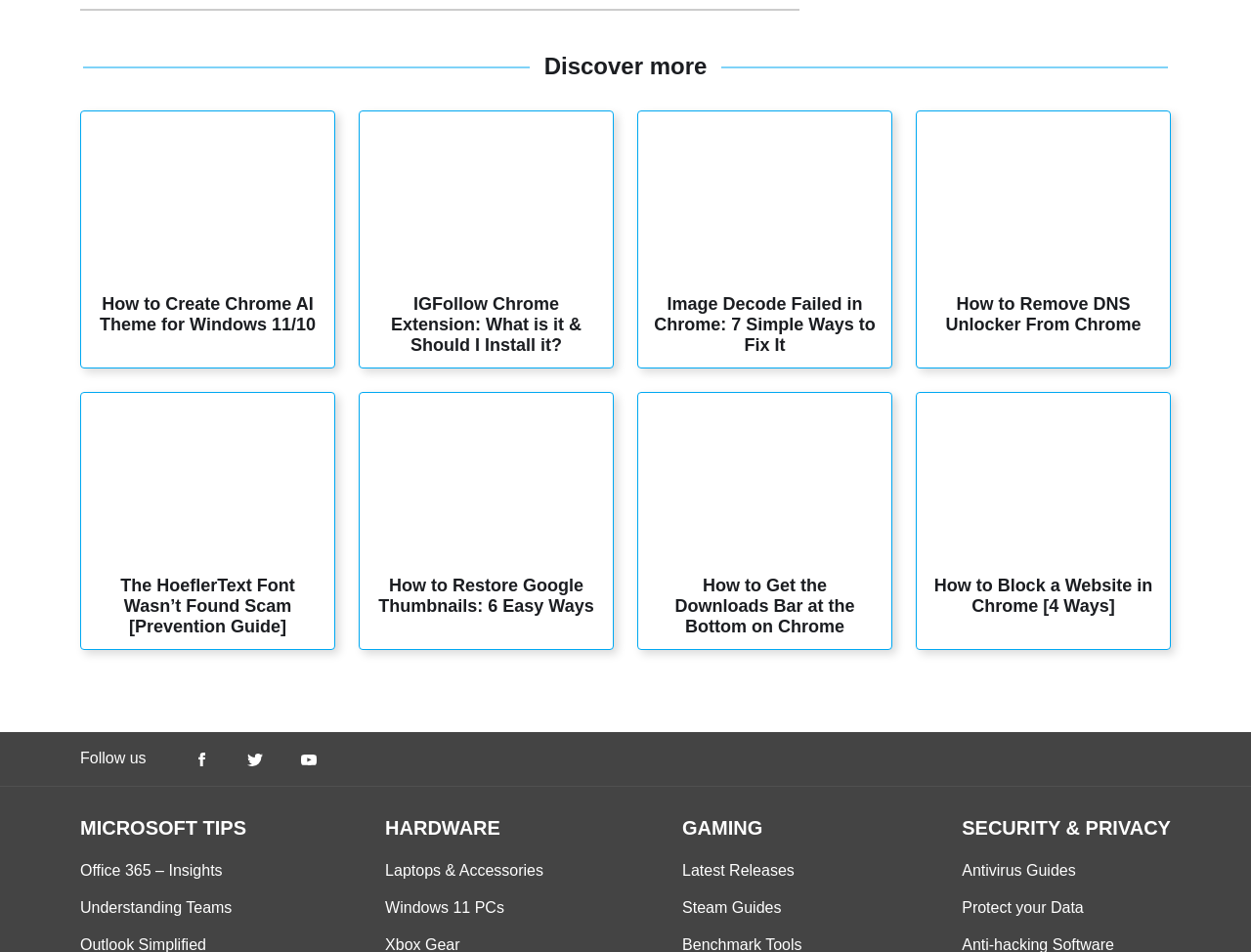Can you find the bounding box coordinates for the element that needs to be clicked to execute this instruction: "Read about 'The HoeflerText Font Wasn’t Found Scam [Prevention Guide}'"? The coordinates should be given as four float numbers between 0 and 1, i.e., [left, top, right, bottom].

[0.077, 0.605, 0.255, 0.67]